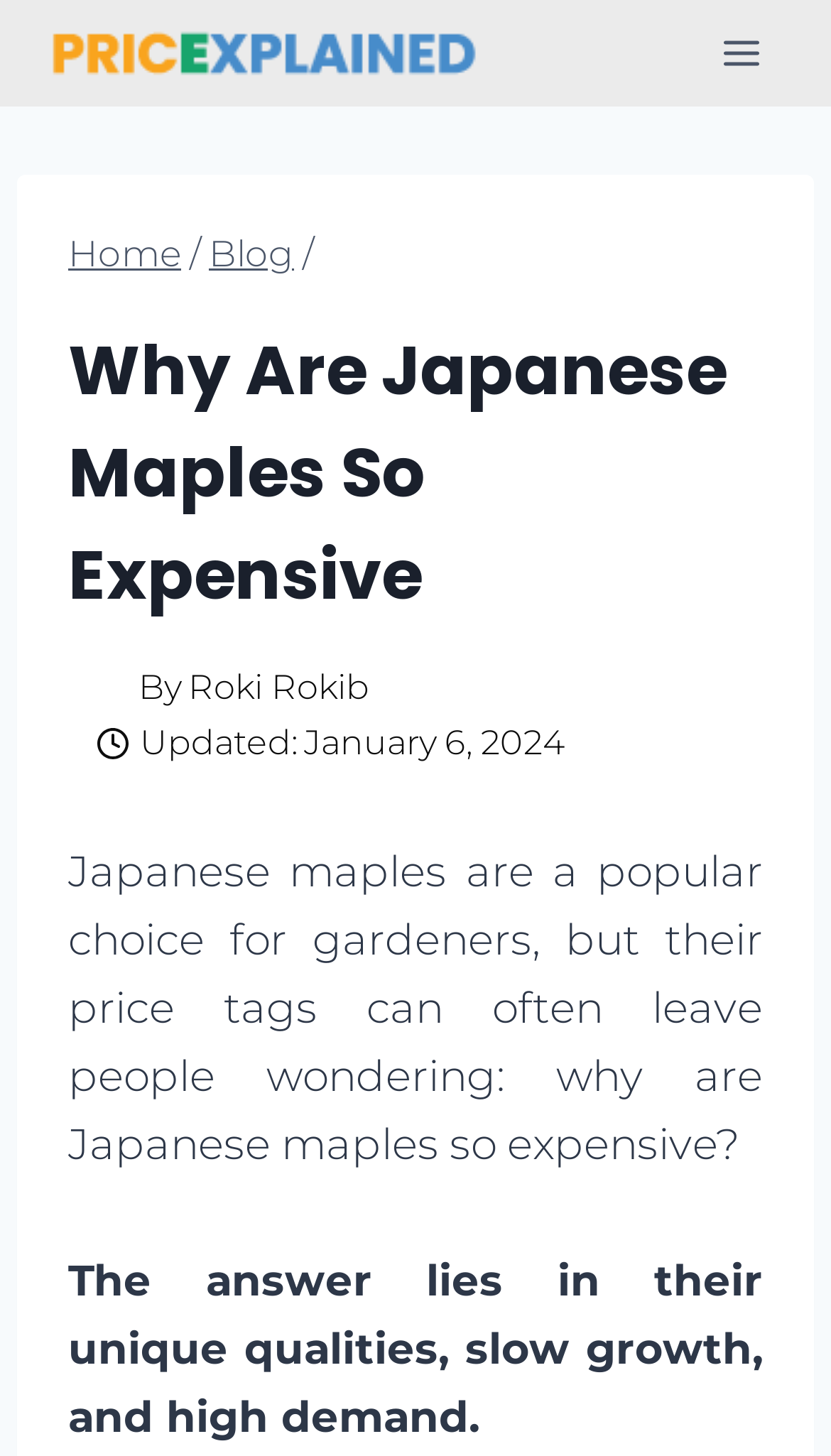Given the description of a UI element: "Roki Rokib", identify the bounding box coordinates of the matching element in the webpage screenshot.

[0.226, 0.458, 0.444, 0.486]